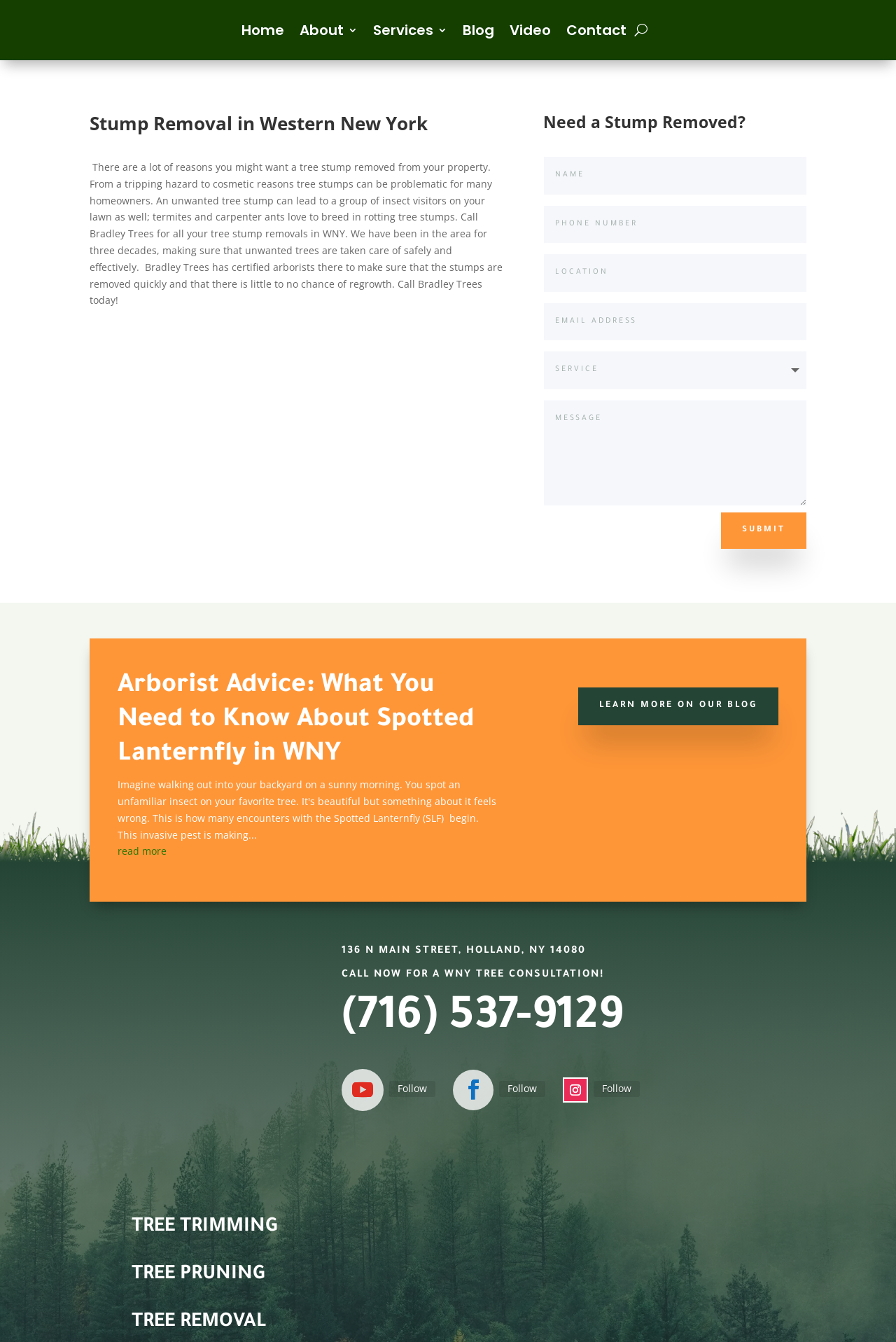Please identify the bounding box coordinates of the clickable area that will fulfill the following instruction: "Read more about Arborist Advice". The coordinates should be in the format of four float numbers between 0 and 1, i.e., [left, top, right, bottom].

[0.131, 0.501, 0.529, 0.573]